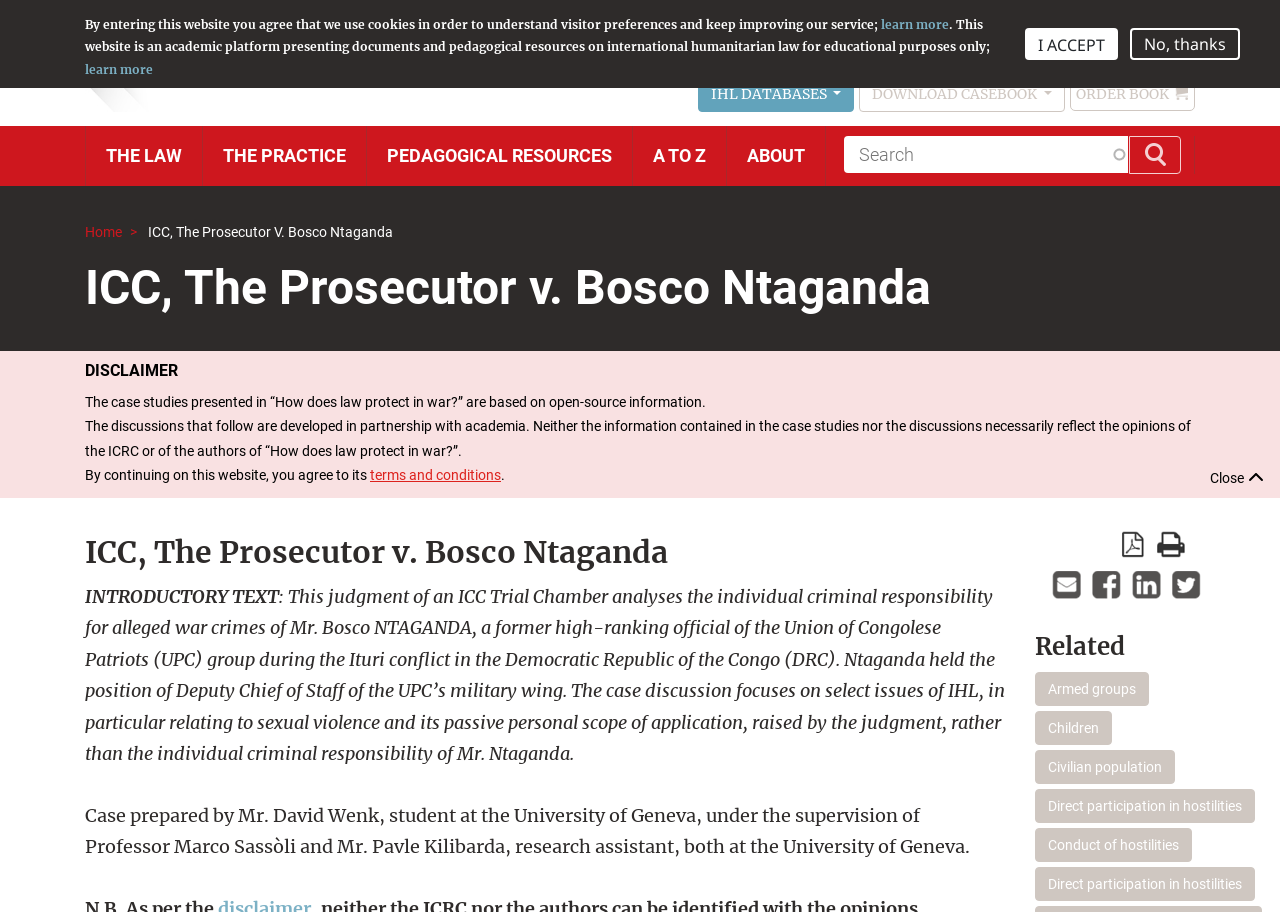Create a detailed narrative of the webpage’s visual and textual elements.

This webpage is an online casebook focused on international humanitarian law, specifically the case of ICC, The Prosecutor v. Bosco Ntaganda. At the top of the page, there is a modal dialog with a cookie policy notification, which includes a brief description of the website's use of cookies and two buttons to accept or decline. Below this notification, there is a navigation menu with links to the home page, top menu, and a search bar.

The top menu navigation bar has several links, including "ICRC.ORG", "CONTACT", "IHL DATABASES", "DOWNLOAD CASEBOOK", and "ORDER BOOK". The "ICRC Navigation" section has links to various topics, such as "THE LAW", "THE PRACTICE", "PEDAGOGICAL RESOURCES", "A TO Z", and "ABOUT".

The main content of the page is divided into several sections. The first section has a heading "ICC, The Prosecutor v. Bosco Ntaganda" and a disclaimer stating that the case studies presented are based on open-source information and do not necessarily reflect the opinions of the ICRC or the authors.

The next section has a heading "DISCLAIMER" and provides more information about the terms and conditions of using the website. There is also a button to close this section.

Below this, there is a section with a heading "Related" that lists several links to related topics, such as "Armed groups", "Children", "Civilian population", and "Direct participation in hostilities".

The main content of the page is an introductory text that provides an overview of the case, including the judgment of an ICC Trial Chamber analyzing the individual criminal responsibility of Mr. Bosco Ntaganda for alleged war crimes. The text also explains that the case discussion focuses on select issues of IHL raised by the judgment.

There are several images on the page, including a logo for the home page, an icon for the search button, and an image in the "Related" section. There are also several buttons, including a "Search" button, a "Close" button, and buttons to print or view the page in PDF format.